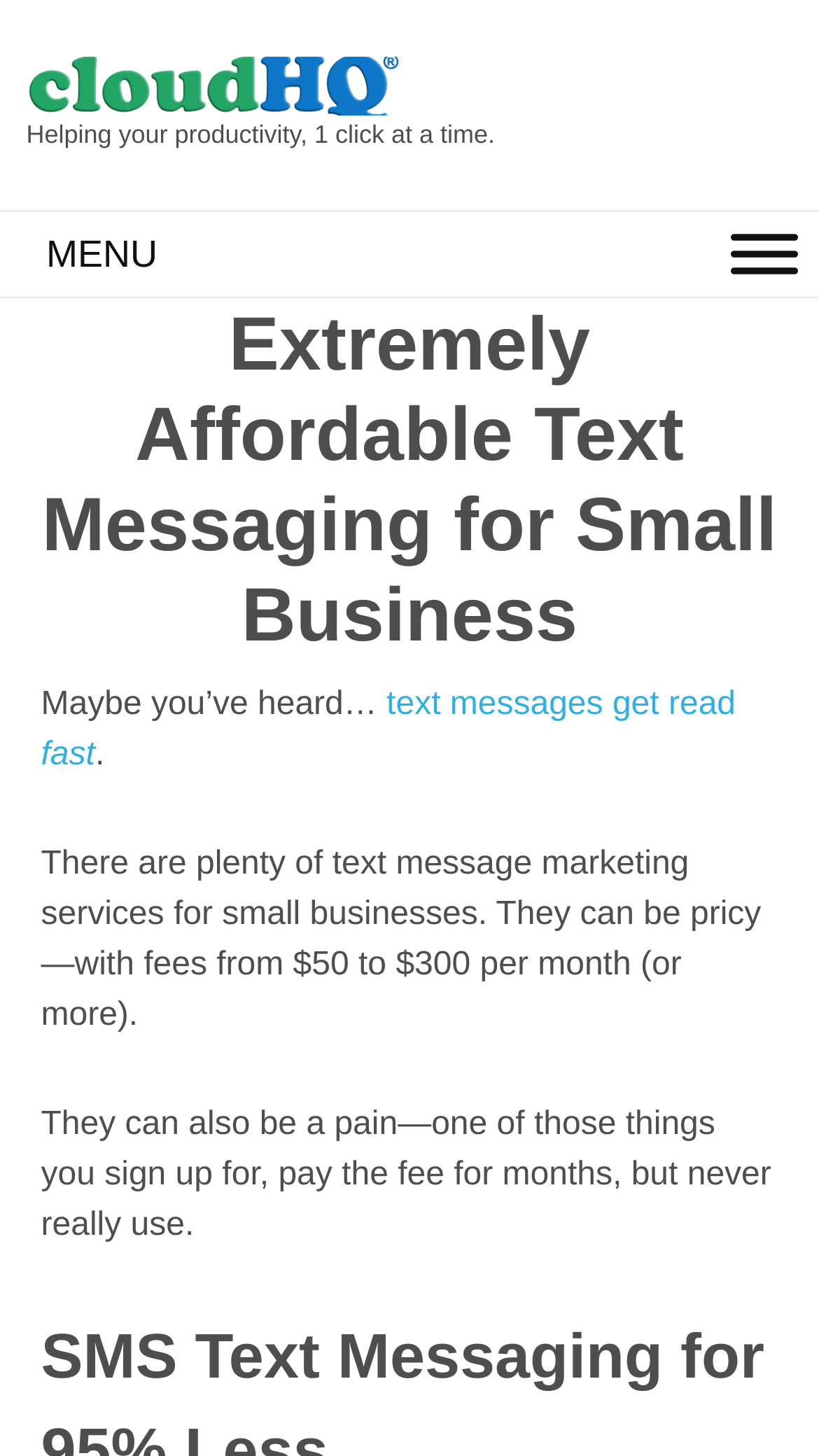From the screenshot, find the bounding box of the UI element matching this description: "aria-label="Toggle Menu"". Supply the bounding box coordinates in the form [left, top, right, bottom], each a float between 0 and 1.

[0.892, 0.16, 0.974, 0.188]